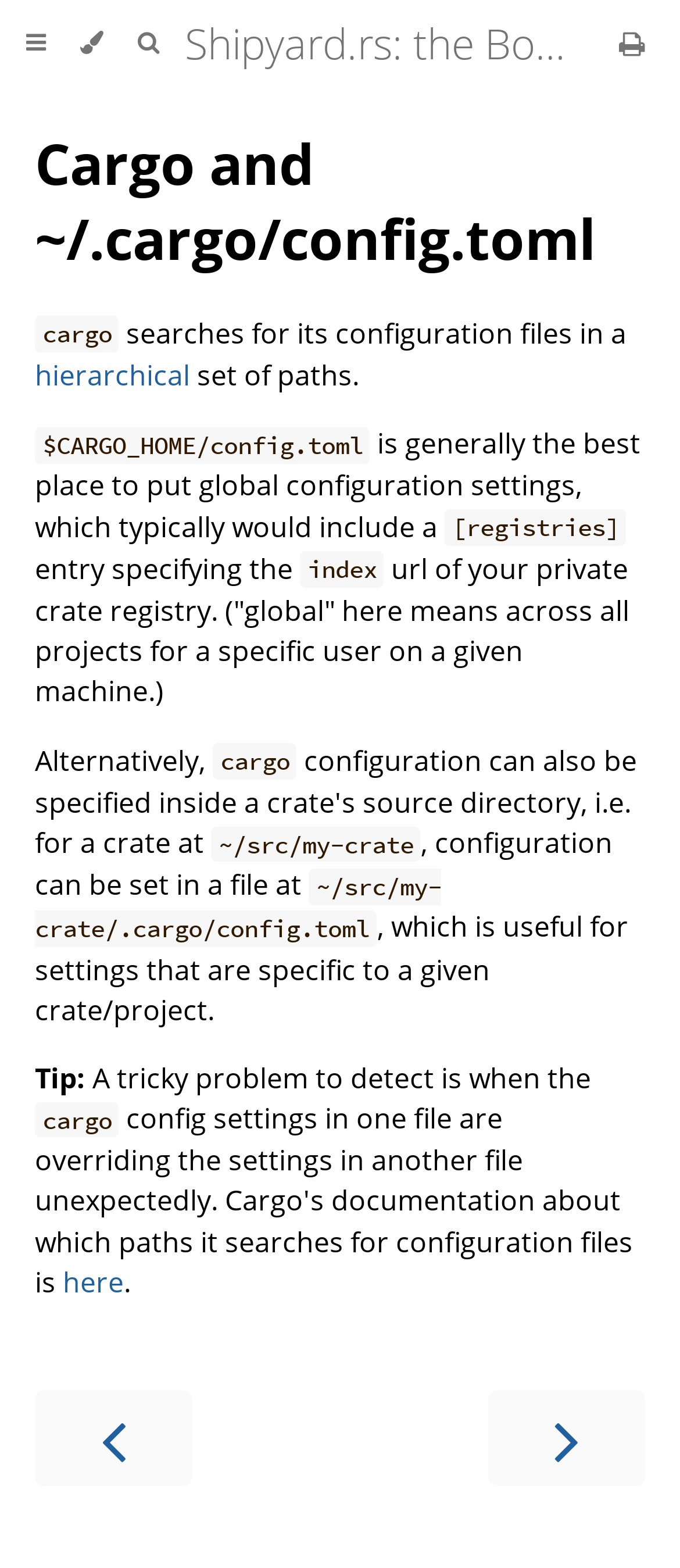What is the purpose of the link 'here'?
Using the details from the image, give an elaborate explanation to answer the question.

The link 'here' is part of a sentence that says 'A tricky problem to detect is when the cargo ... here.' This suggests that the link is providing more information or context about the problem being discussed.